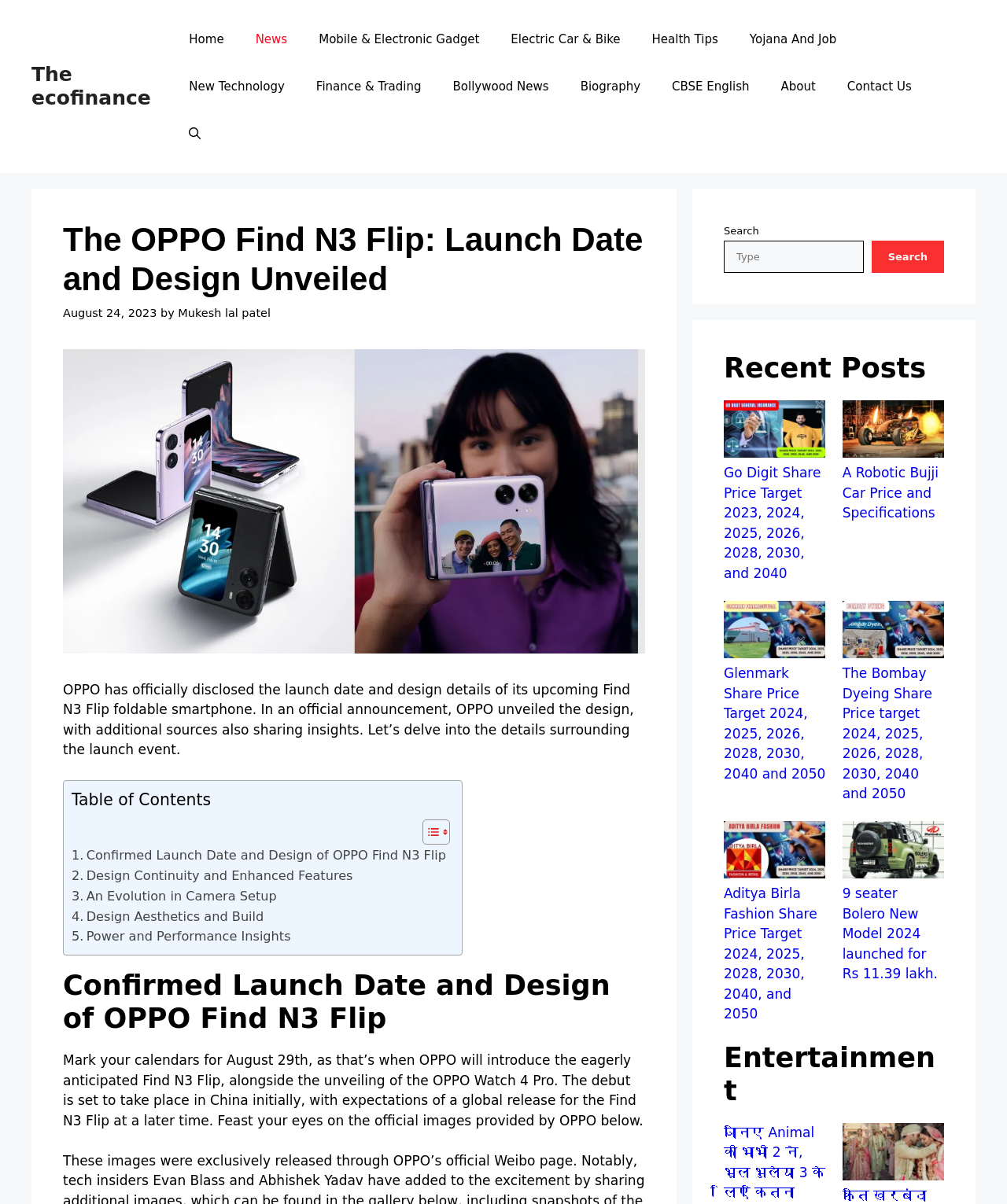What is the name of the author of the article?
Using the image, provide a concise answer in one word or a short phrase.

Mukesh lal patel